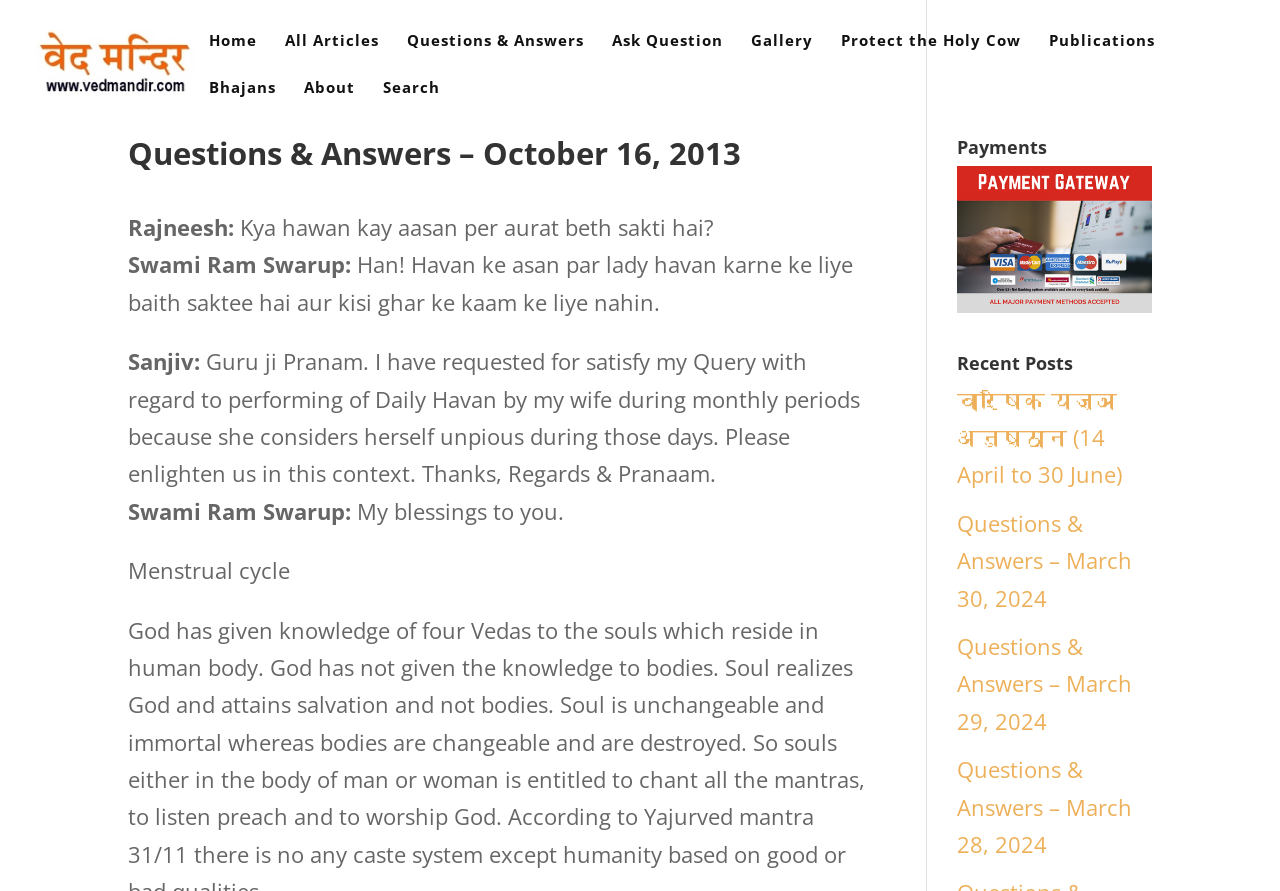Pinpoint the bounding box coordinates of the element you need to click to execute the following instruction: "View the 'Recent Posts'". The bounding box should be represented by four float numbers between 0 and 1, in the format [left, top, right, bottom].

[0.747, 0.397, 0.9, 0.428]